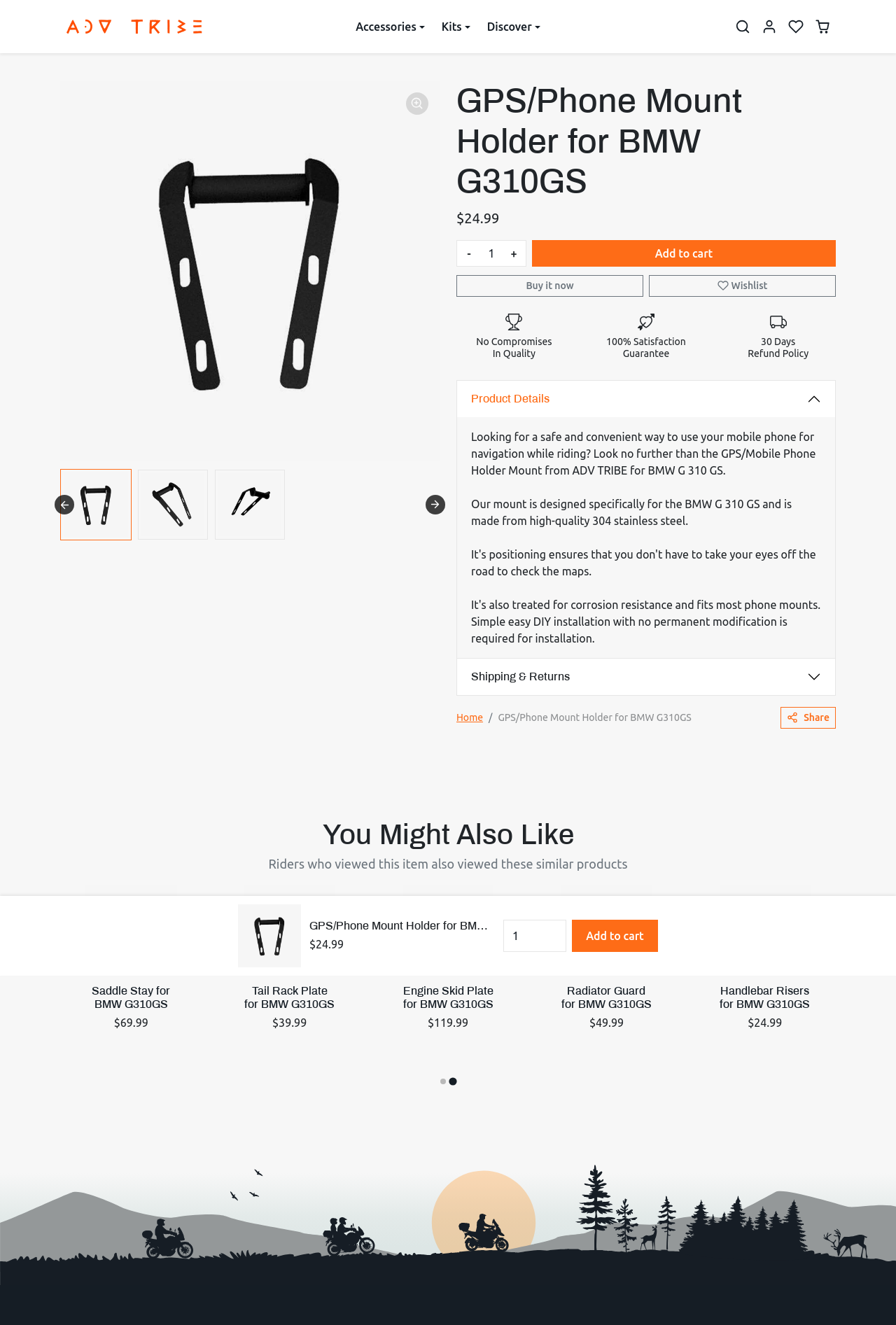Describe all the key features of the webpage in detail.

This webpage is about a product, specifically a GPS/Phone Mount Holder for BMW G310GS, sold by ADV TRIBE. At the top, there is a navigation menu with buttons for "Accessories", "Kits", and "Discover", followed by a utilities menu with buttons for "Search", "Account", "Wishlist", and "Cart". 

Below the navigation menu, there is a main section that takes up most of the page. It starts with a product media gallery, which is a carousel that displays multiple images of the product. The gallery is accompanied by a heading that reads "GPS/Phone Mount Holder for BMW G310GS" and a price tag of "$24.99". 

Underneath the gallery, there are buttons to decrease or increase the quantity of the product, as well as an "Add to cart" button, a "Buy it now" button, and an "Add to wishlist" button. 

To the right of the product information, there is a list of trust badges, which includes images and text describing the seller's policies, such as "No Compromises in Quality", "100% Satisfaction Guarantee", and "30 Days Refund Policy". 

Below the product information, there are two sections: "Product Details" and "Shipping & Returns". The "Product Details" section provides a description of the product, stating that it is designed specifically for the BMW G 310 GS and made from high-quality 304 stainless steel. The "Shipping & Returns" section likely provides information about the seller's shipping and return policies.

Further down the page, there is a "You Might Also Like" section, which displays a carousel of similar products that other riders who viewed this item also viewed. Each product in the carousel has an image, a heading, and a price tag.